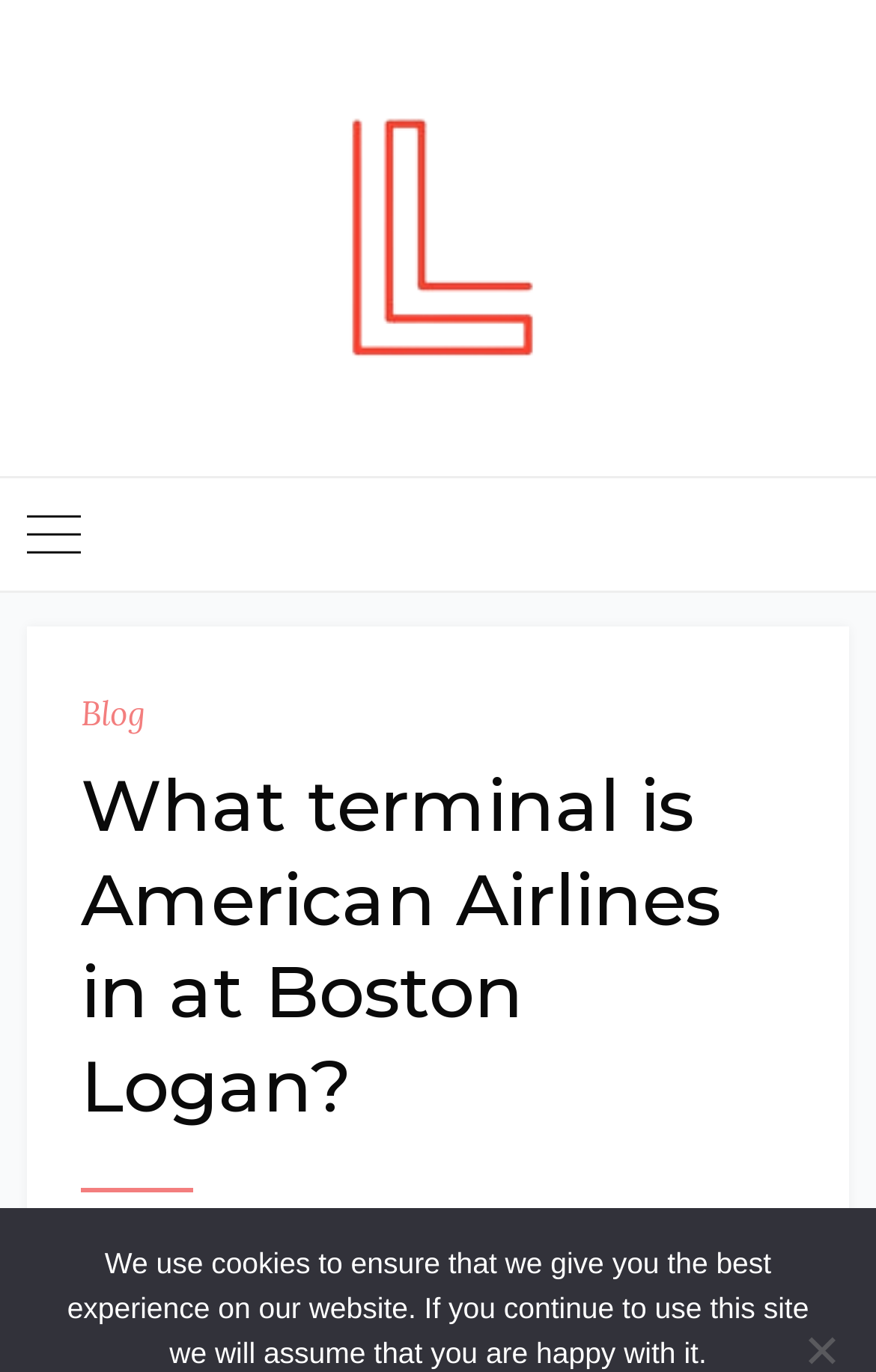How many social media links are there?
Answer the question based on the image using a single word or a brief phrase.

3